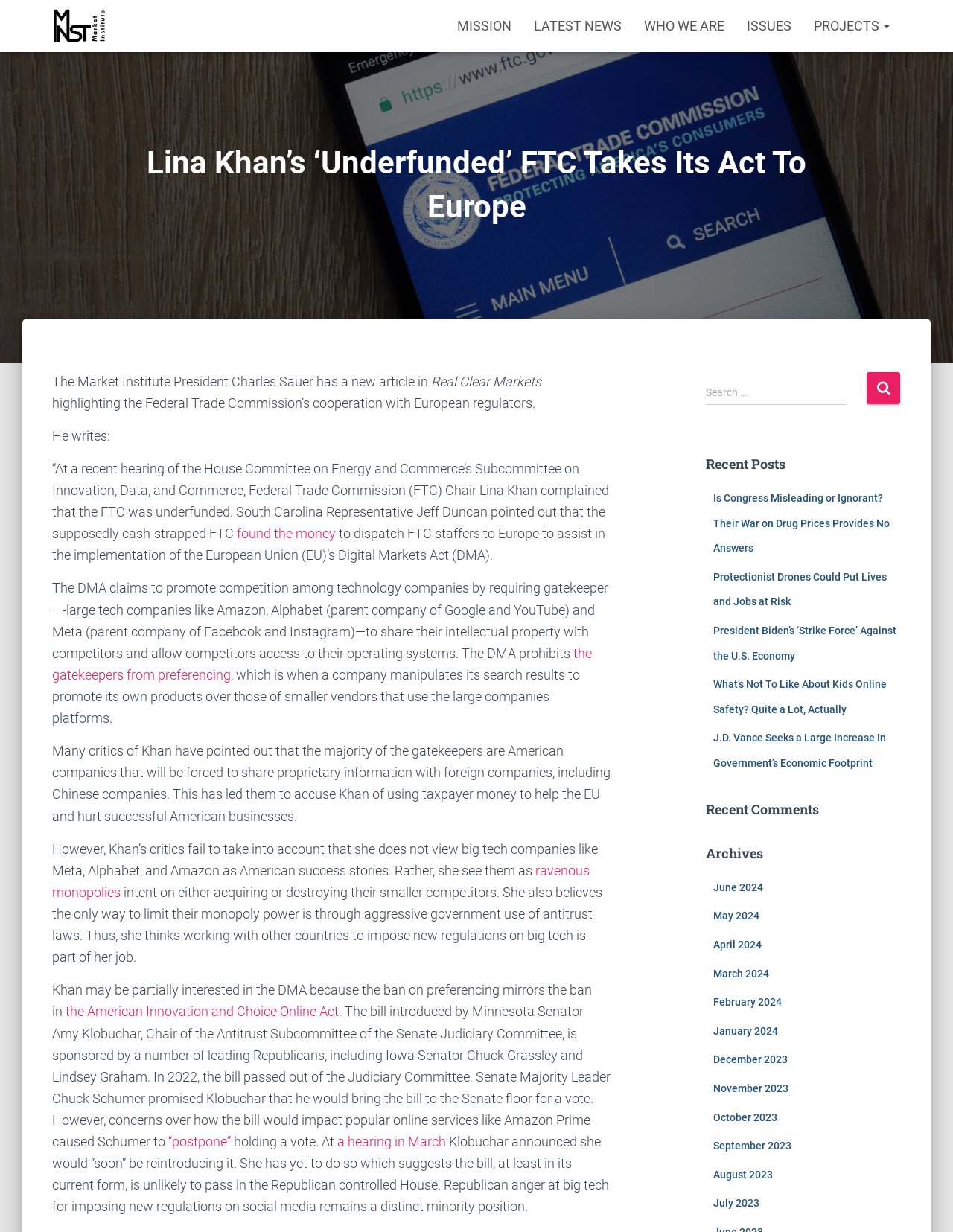Identify the bounding box coordinates of the element that should be clicked to fulfill this task: "Click the 'June 2024' link in Archives". The coordinates should be provided as four float numbers between 0 and 1, i.e., [left, top, right, bottom].

[0.748, 0.715, 0.8, 0.725]